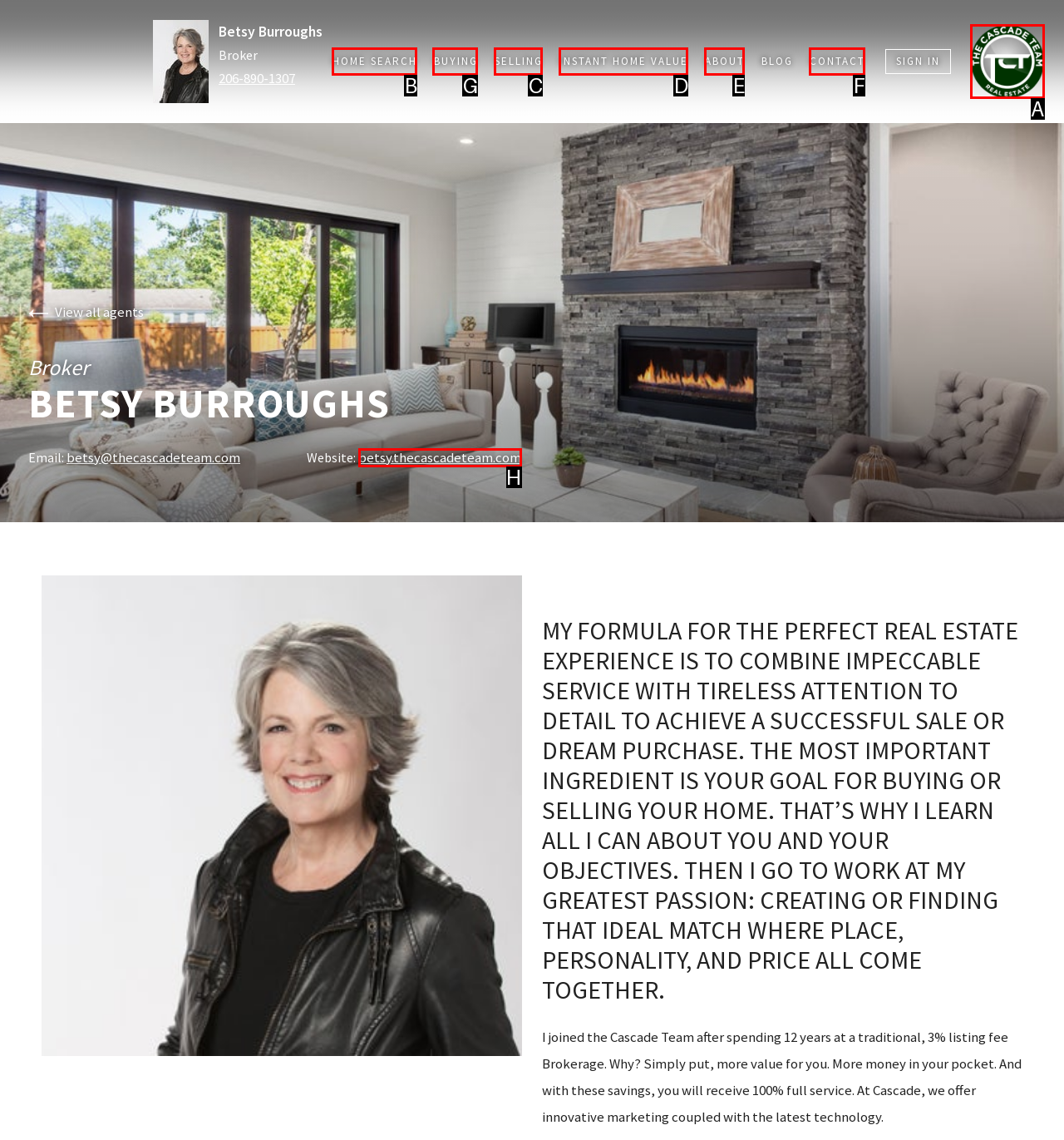Which UI element's letter should be clicked to achieve the task: Visit the 'BUYING' page
Provide the letter of the correct choice directly.

G